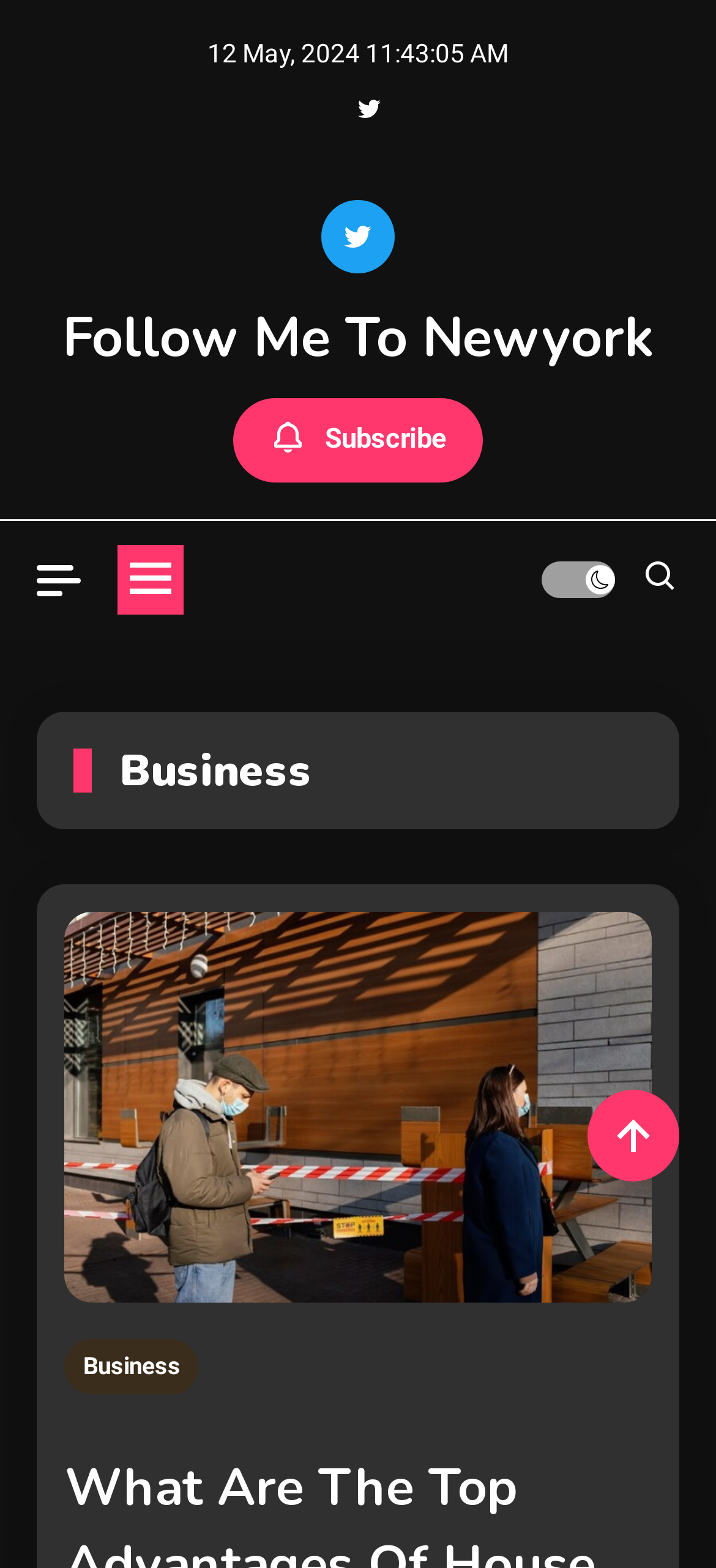What is the text on the subscribe button?
Give a detailed and exhaustive answer to the question.

The subscribe button has the text 'Subscribe' which can be found in the link element with OCR text ' Subscribe' and bounding box coordinates [0.326, 0.254, 0.674, 0.308].